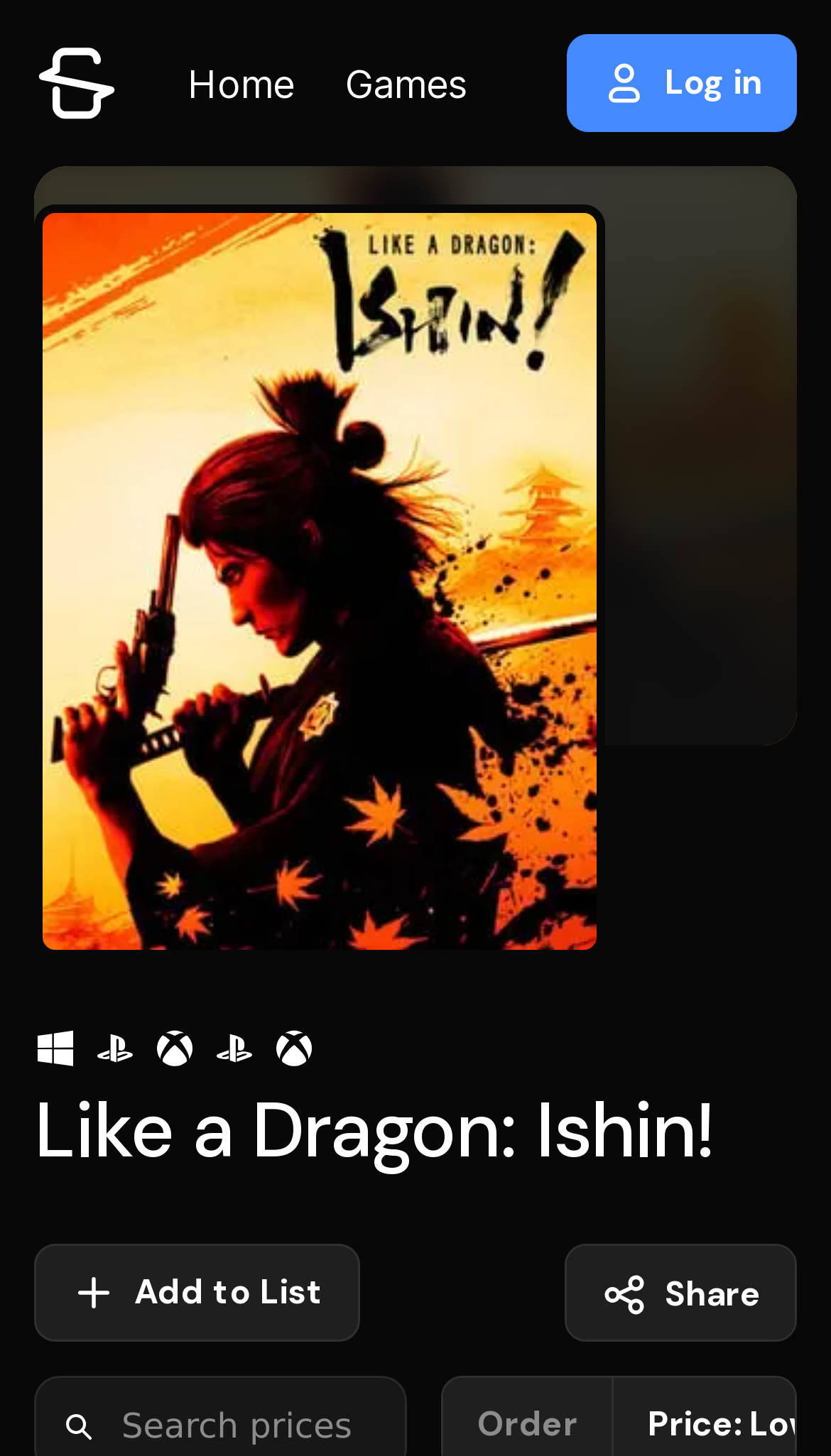Based on the image, please respond to the question with as much detail as possible:
What is the price of Like a Dragon: Ishin! key?

The price of Like a Dragon: Ishin! key is displayed on the top of the webpage, which is $21.87.